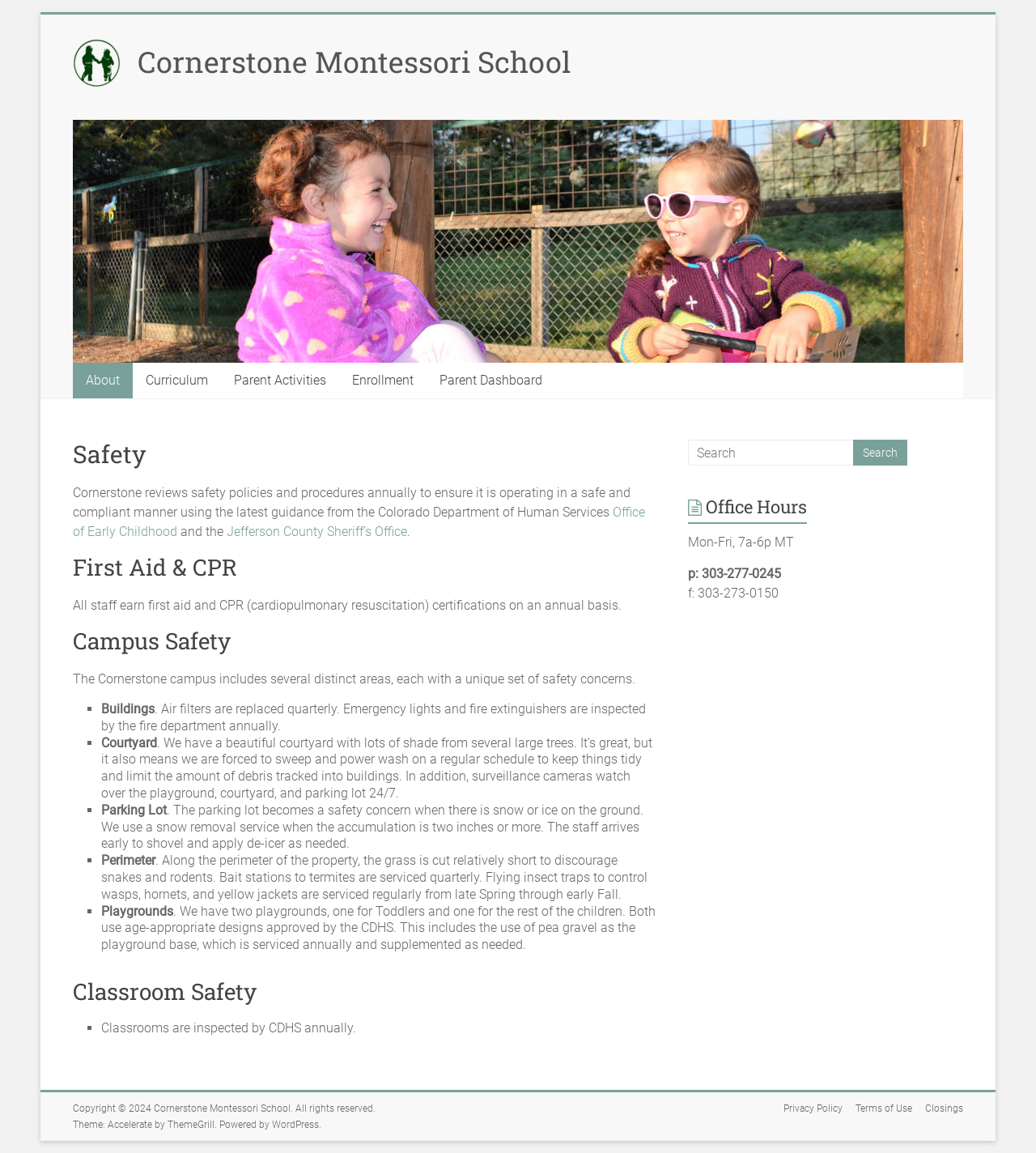Provide an in-depth description of the elements and layout of the webpage.

The webpage is about Cornerstone Montessori School's safety policies and procedures. At the top, there is a logo of the school and a navigation menu with links to different sections of the website, including "About", "Curriculum", "Parent Activities", "Enrollment", and "Parent Dashboard". 

Below the navigation menu, there is a heading that reads "Safety" and a paragraph of text that explains the school's safety policies and procedures. The text mentions that the school reviews its safety policies annually to ensure compliance with the latest guidance from the Colorado Department of Human Services Office.

Following the introductory paragraph, there are several sections that provide more detailed information about the school's safety measures. The first section is about "First Aid & CPR" and explains that all staff members earn certifications in first aid and CPR on an annual basis.

The next section is about "Campus Safety" and provides information about the different areas of the campus, including buildings, the courtyard, parking lot, perimeter, and playgrounds. Each of these areas has its own unique set of safety concerns, and the school takes various measures to ensure safety, such as regular inspections, maintenance, and surveillance.

Below the "Campus Safety" section, there is a section about "Classroom Safety" that explains that classrooms are inspected annually by the CDHS.

On the right side of the page, there is a search box and a section that displays the school's office hours, phone number, and fax number.

At the bottom of the page, there is a footer section that displays copyright information, a link to the school's website, and links to the privacy policy, terms of use, and closings.